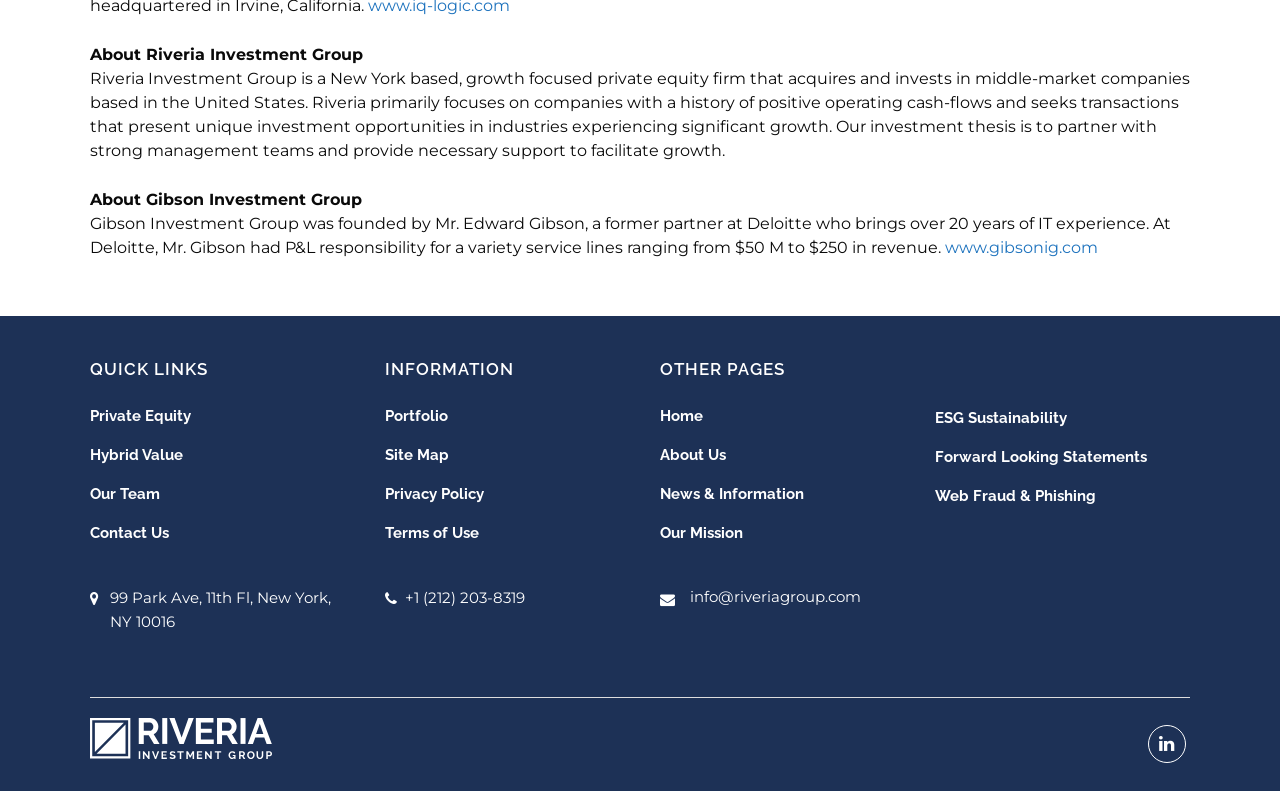Given the following UI element description: "Forward Looking Statements", find the bounding box coordinates in the webpage screenshot.

[0.73, 0.563, 0.918, 0.591]